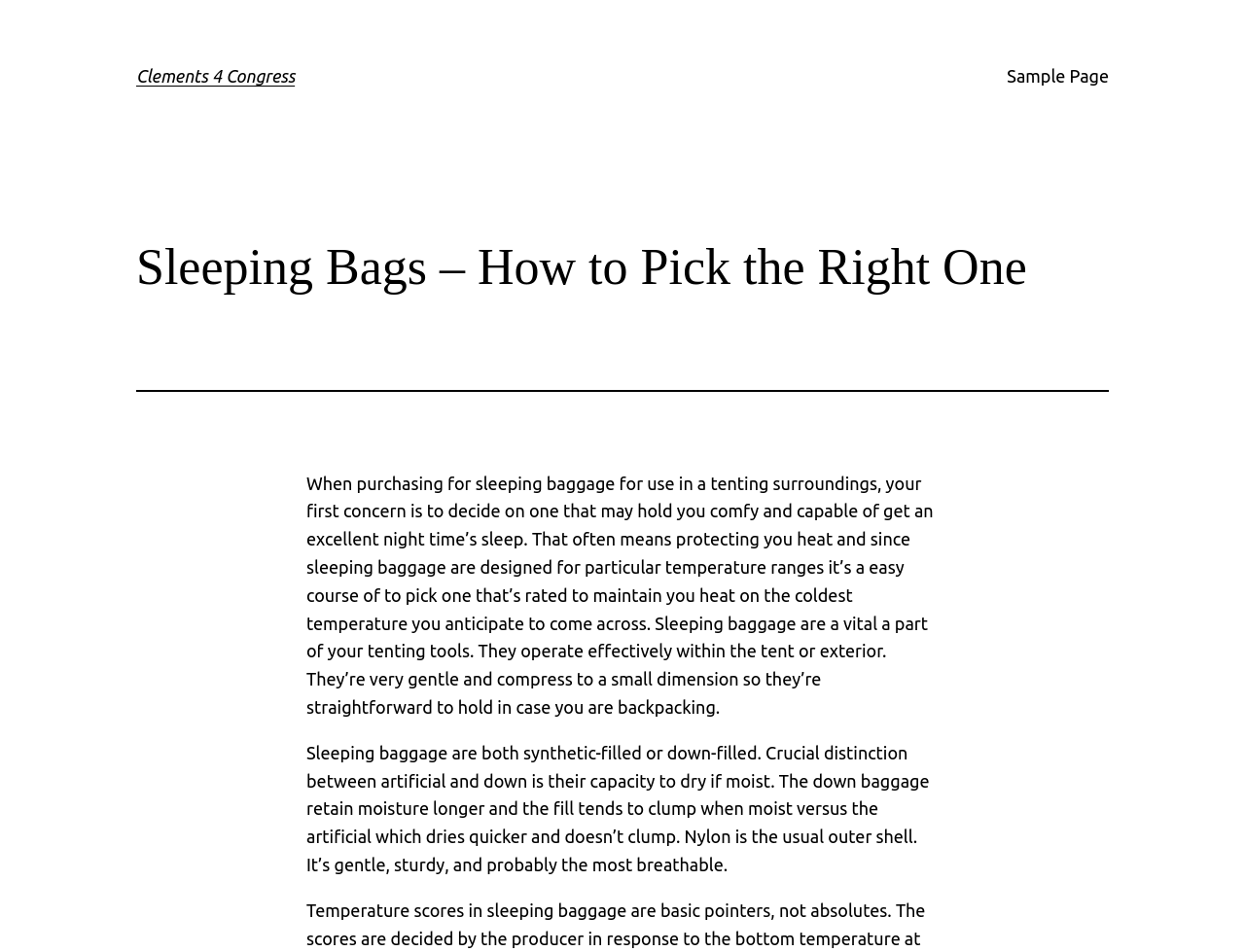What is the difference between synthetic-filled and down-filled sleeping bags?
Can you give a detailed and elaborate answer to the question?

According to the webpage, the crucial difference between synthetic-filled and down-filled sleeping bags is their capacity to dry if moist. Down-filled bags retain moisture longer and the fill tends to clump when moist, whereas synthetic-filled bags dry quicker and don't clump.